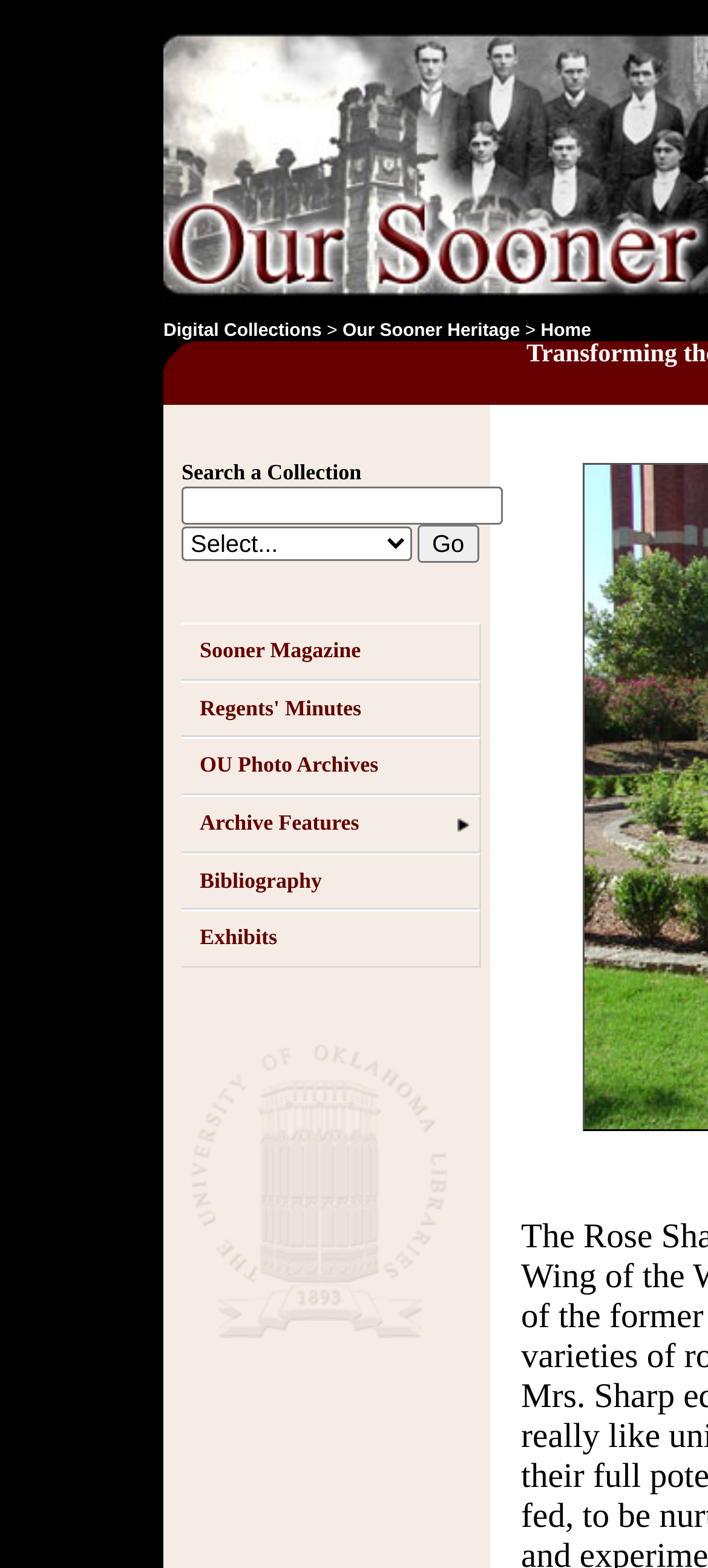Provide the bounding box coordinates of the HTML element described by the text: "Our Sooner Heritage". The coordinates should be in the format [left, top, right, bottom] with values between 0 and 1.

[0.484, 0.205, 0.742, 0.218]